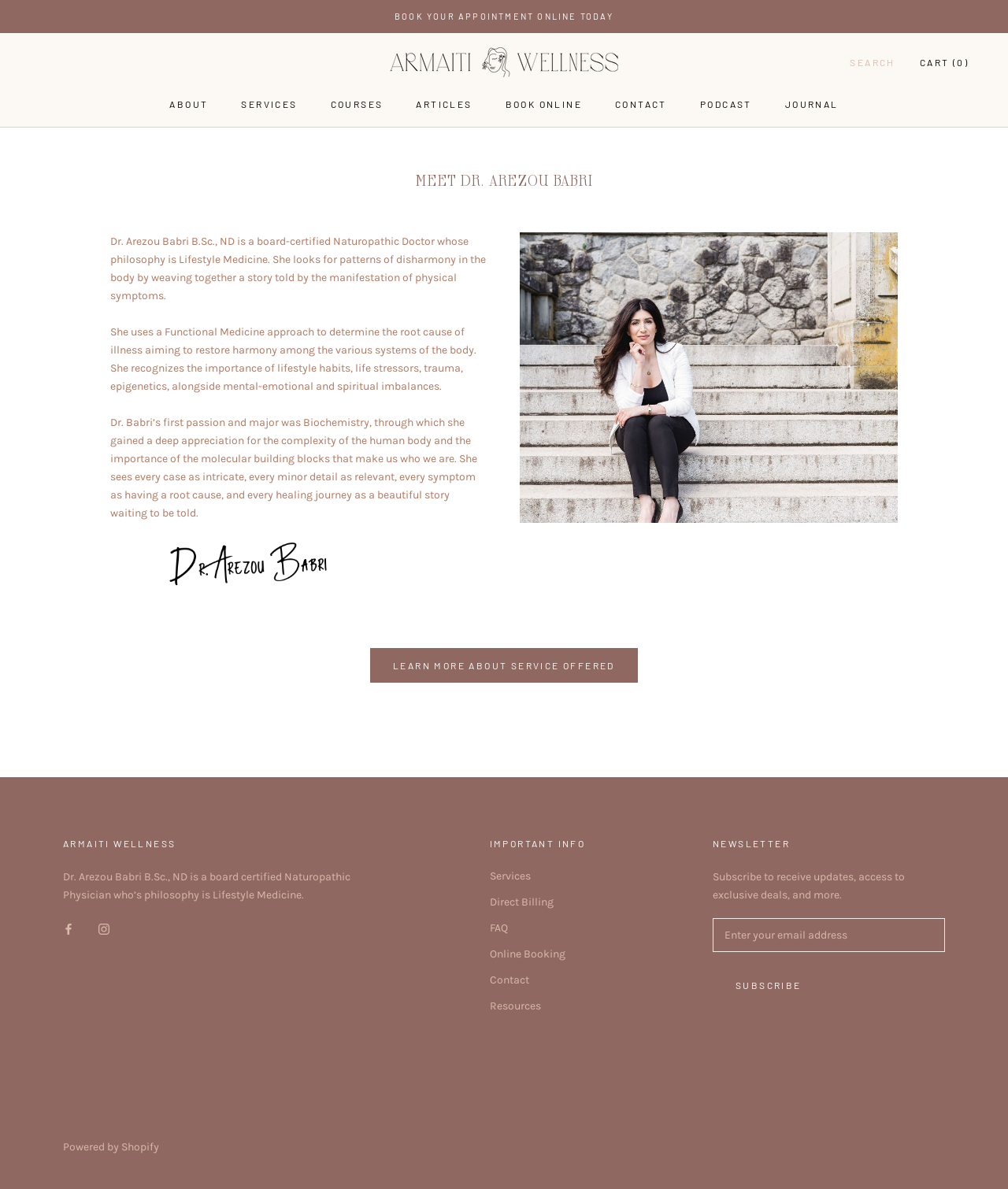Identify the bounding box coordinates of the area that should be clicked in order to complete the given instruction: "Subscribe to the newsletter". The bounding box coordinates should be four float numbers between 0 and 1, i.e., [left, top, right, bottom].

None